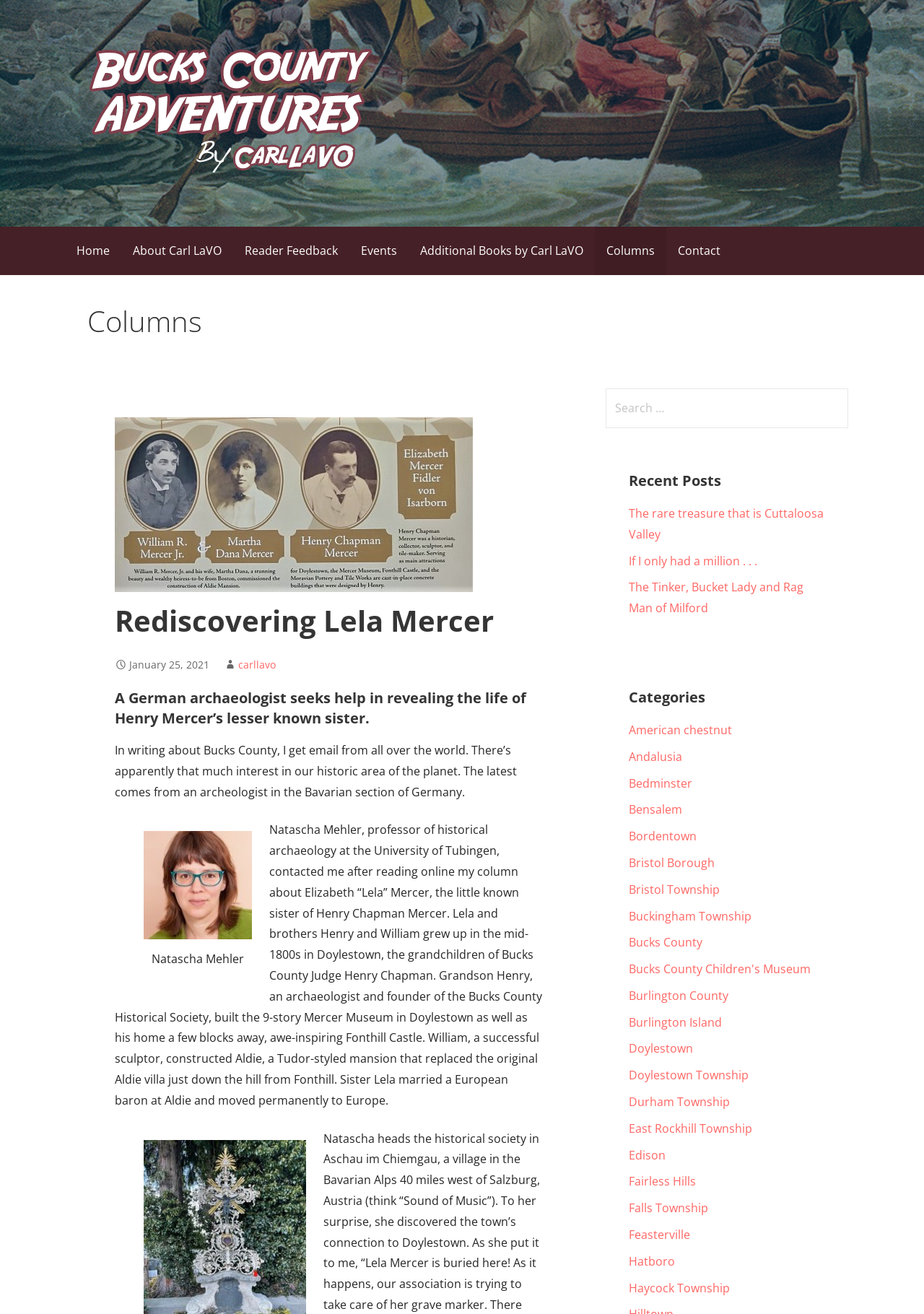Determine the bounding box of the UI component based on this description: "parent_node: Bucks County Adventures". The bounding box coordinates should be four float values between 0 and 1, i.e., [left, top, right, bottom].

[0.095, 0.122, 0.407, 0.134]